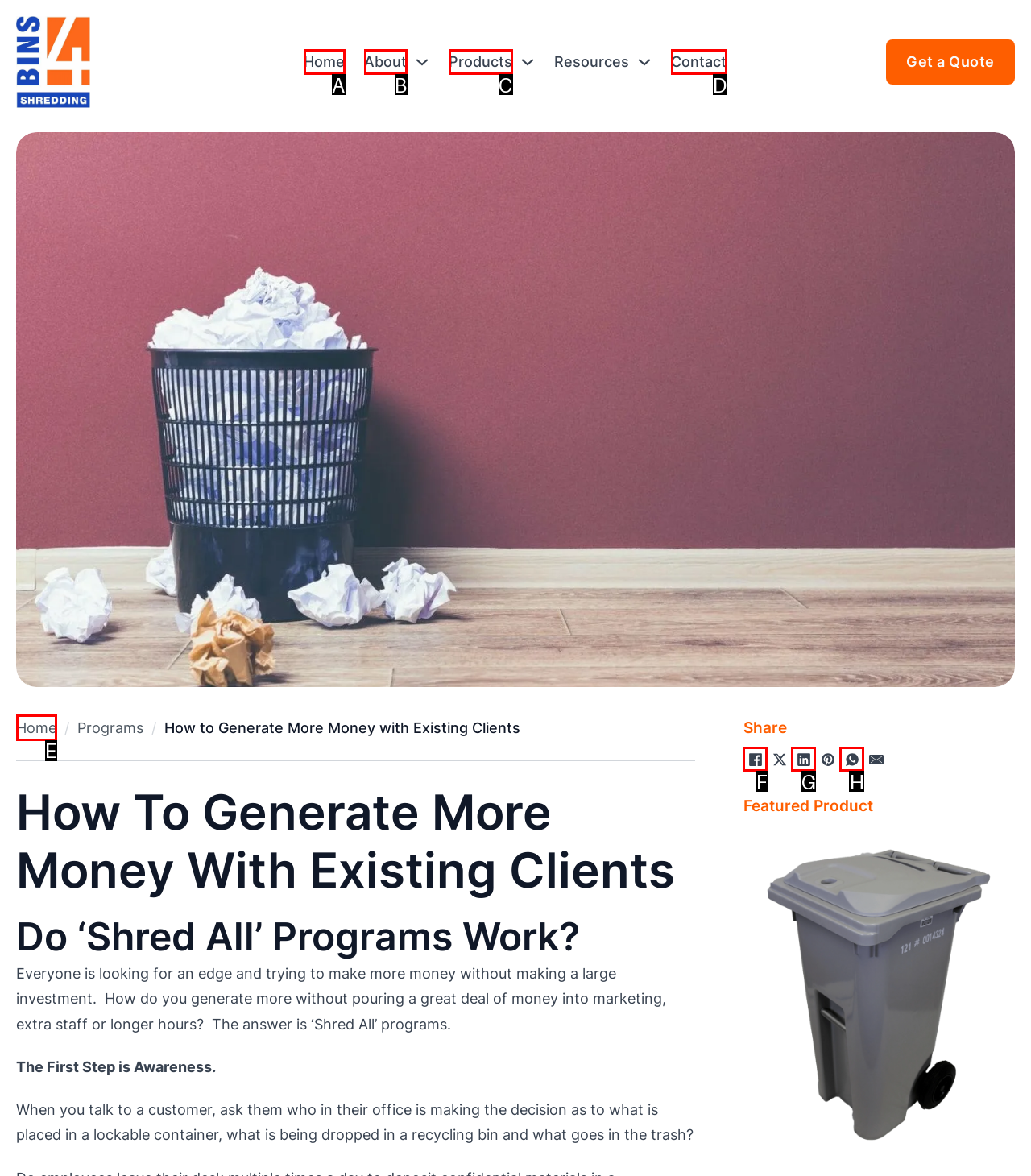Choose the HTML element that aligns with the description: Home. Indicate your choice by stating the letter.

E